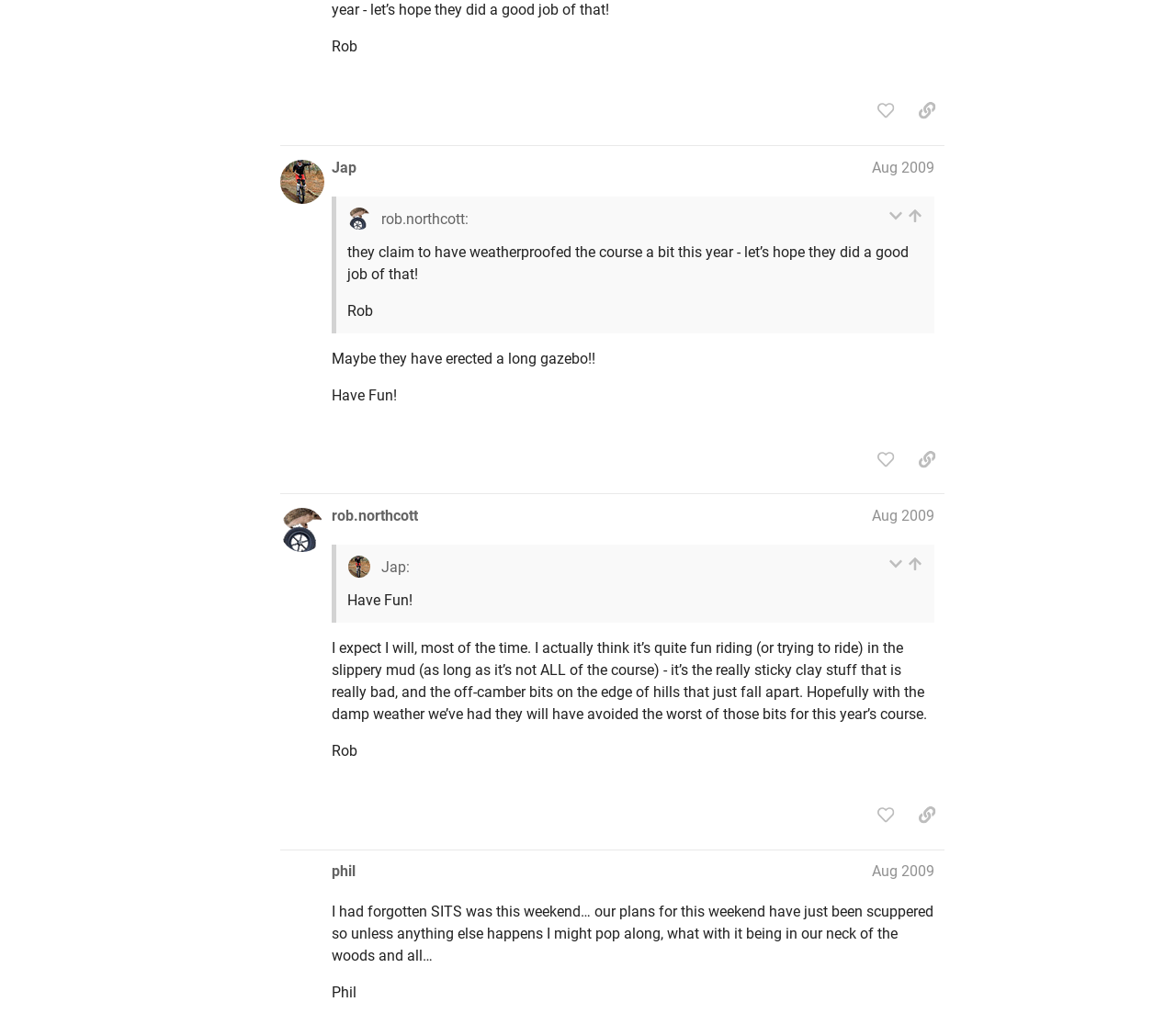Give a one-word or short phrase answer to the question: 
What is the category of the topic 'Experiences with carbon rims for MUni'?

Unicycles and Equipment